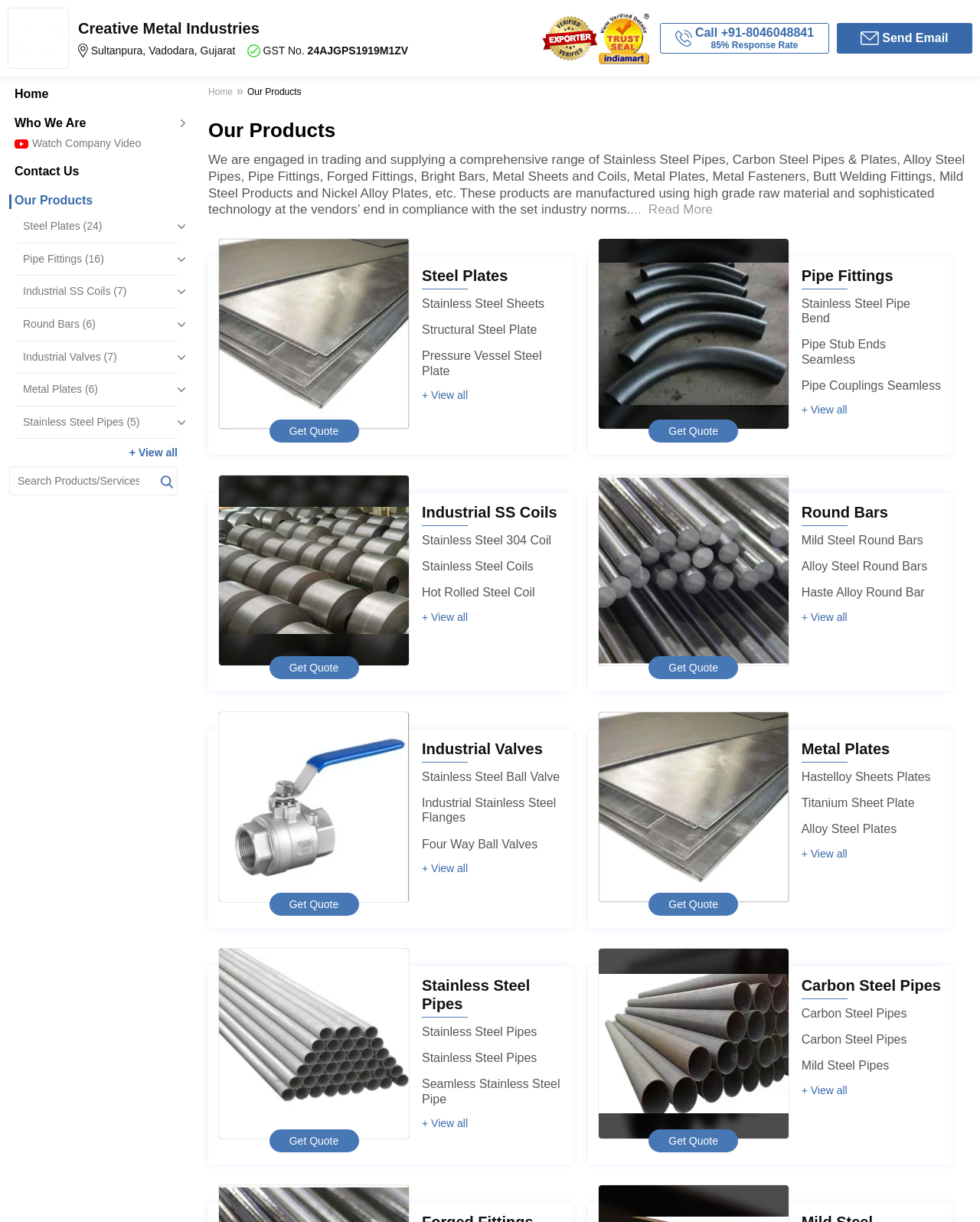Determine the bounding box coordinates of the region I should click to achieve the following instruction: "Click on the 'Home' link". Ensure the bounding box coordinates are four float numbers between 0 and 1, i.e., [left, top, right, bottom].

[0.009, 0.072, 0.181, 0.082]